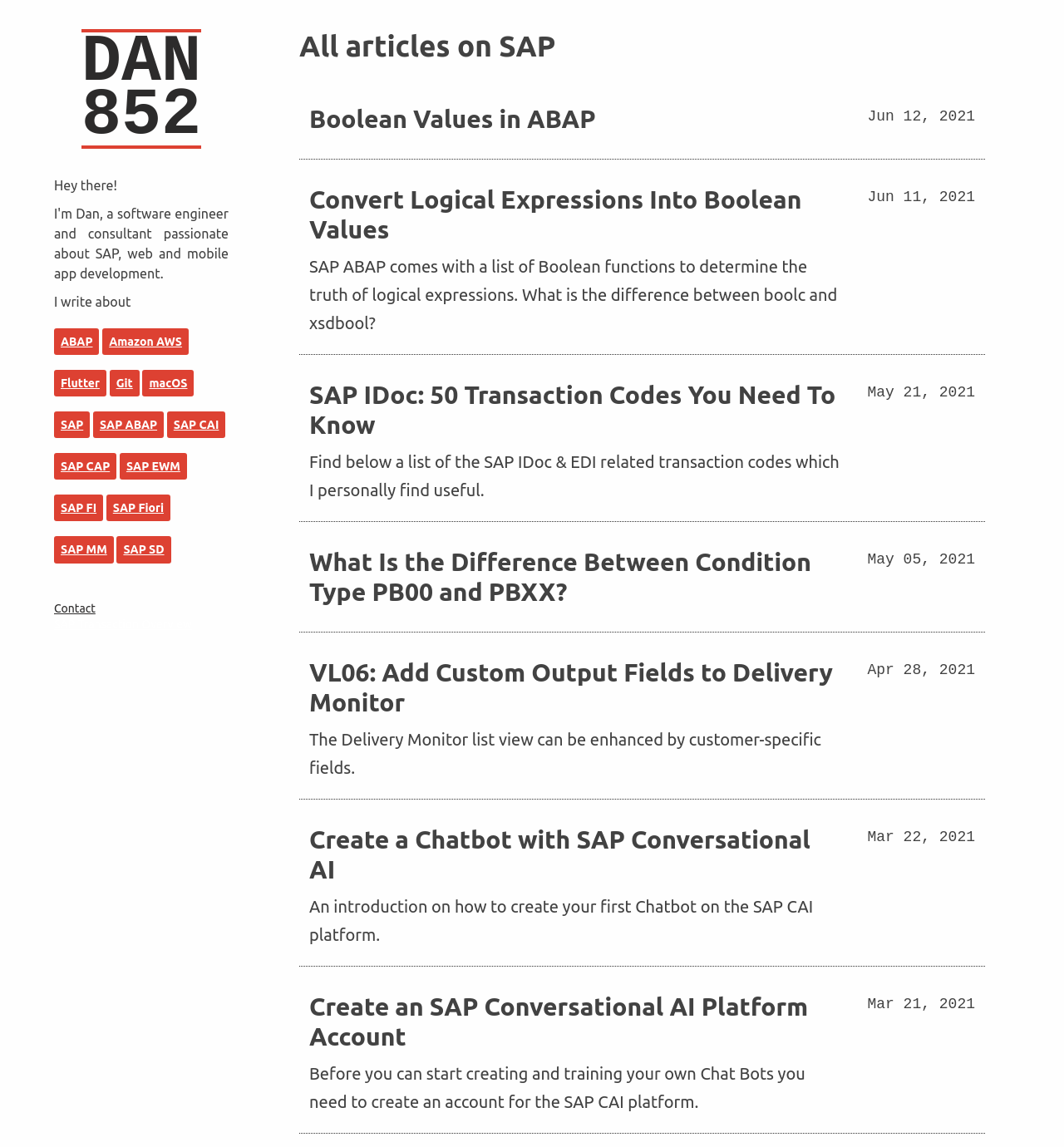What is the format of the articles on the webpage?
Look at the screenshot and provide an in-depth answer.

The webpage displays a list of links, each with a heading, timestamp, and sometimes a brief description, indicating that the format of the articles on the webpage is a list of links with timestamps.